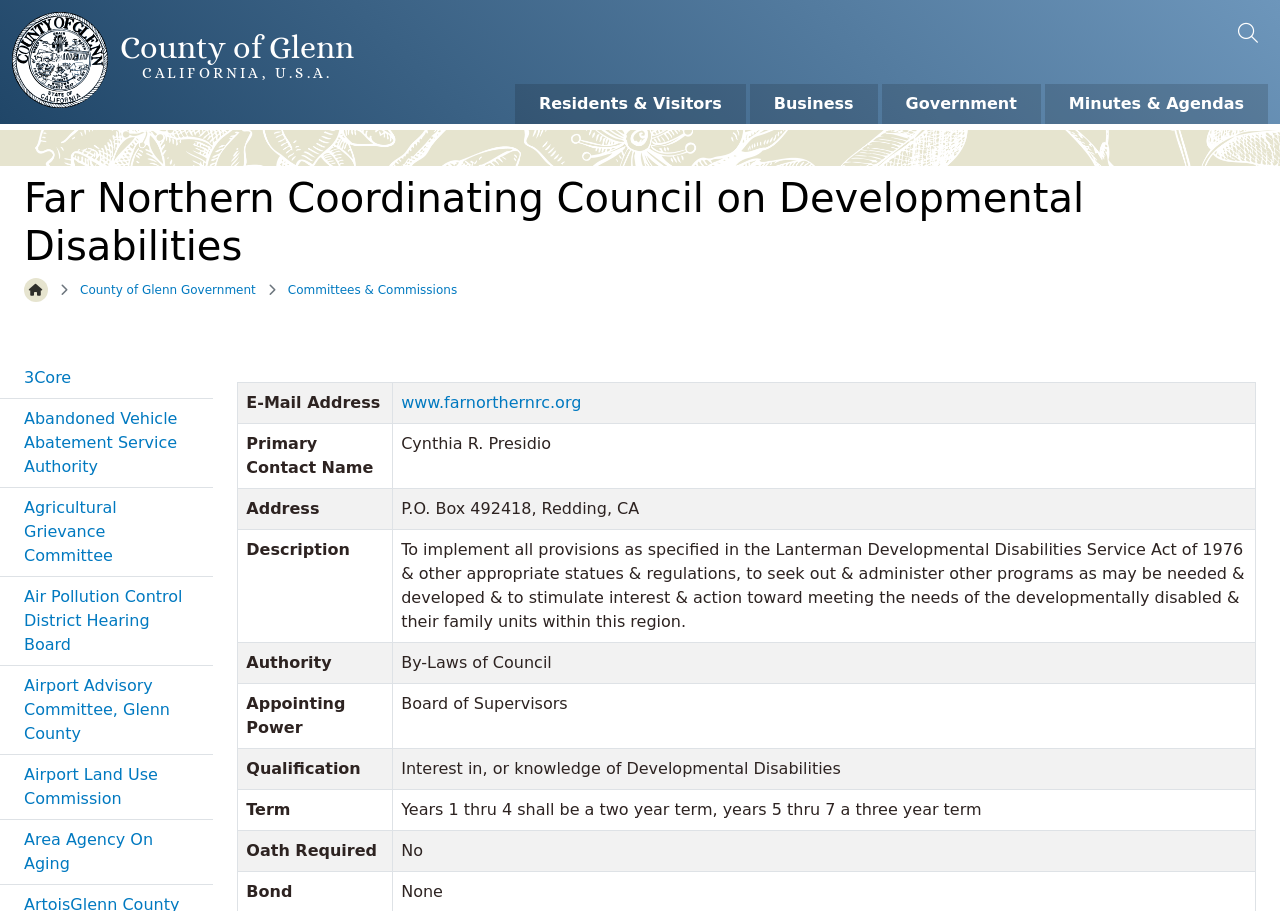Locate the bounding box coordinates of the area where you should click to accomplish the instruction: "View Residents & Visitors".

[0.402, 0.092, 0.583, 0.136]